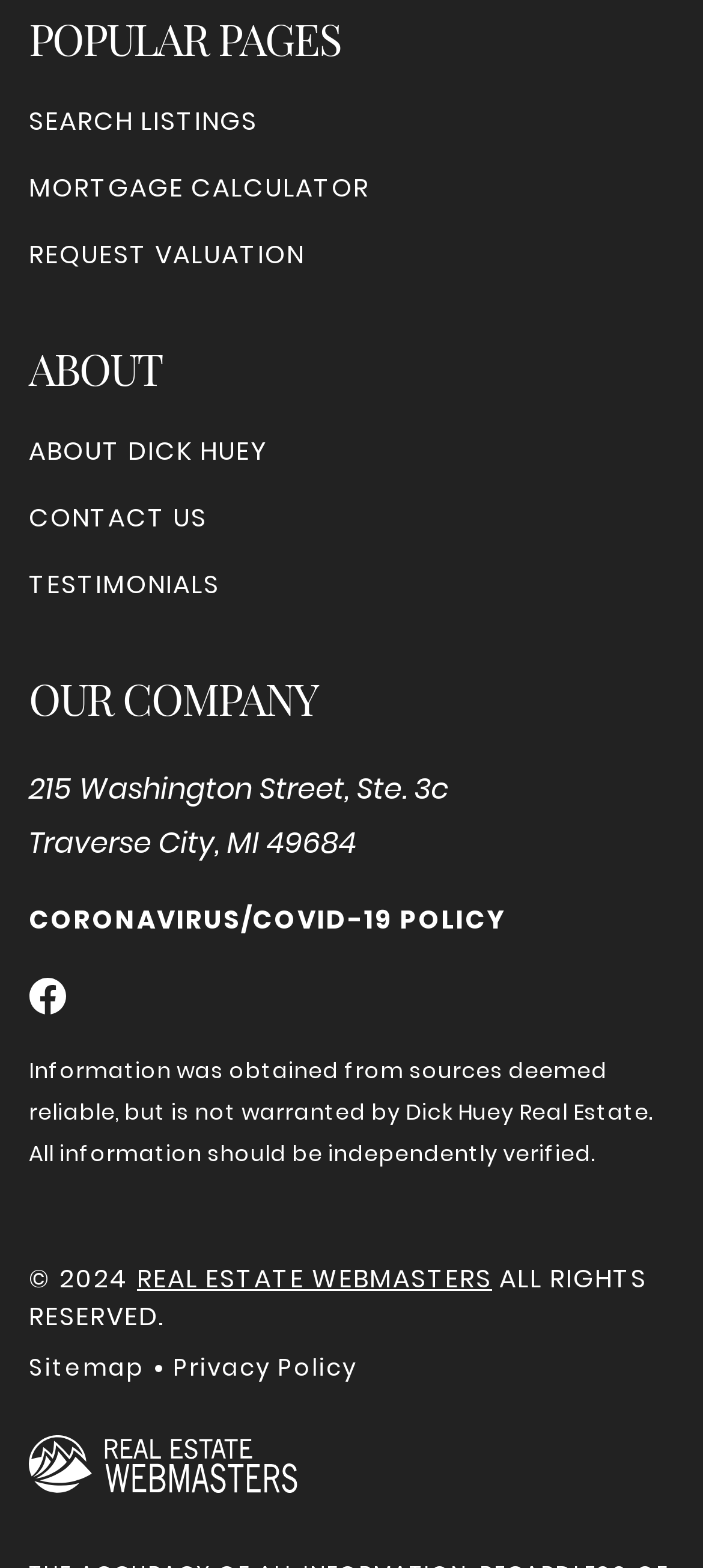Give a concise answer using one word or a phrase to the following question:
What is the link to request a valuation?

REQUEST VALUATION